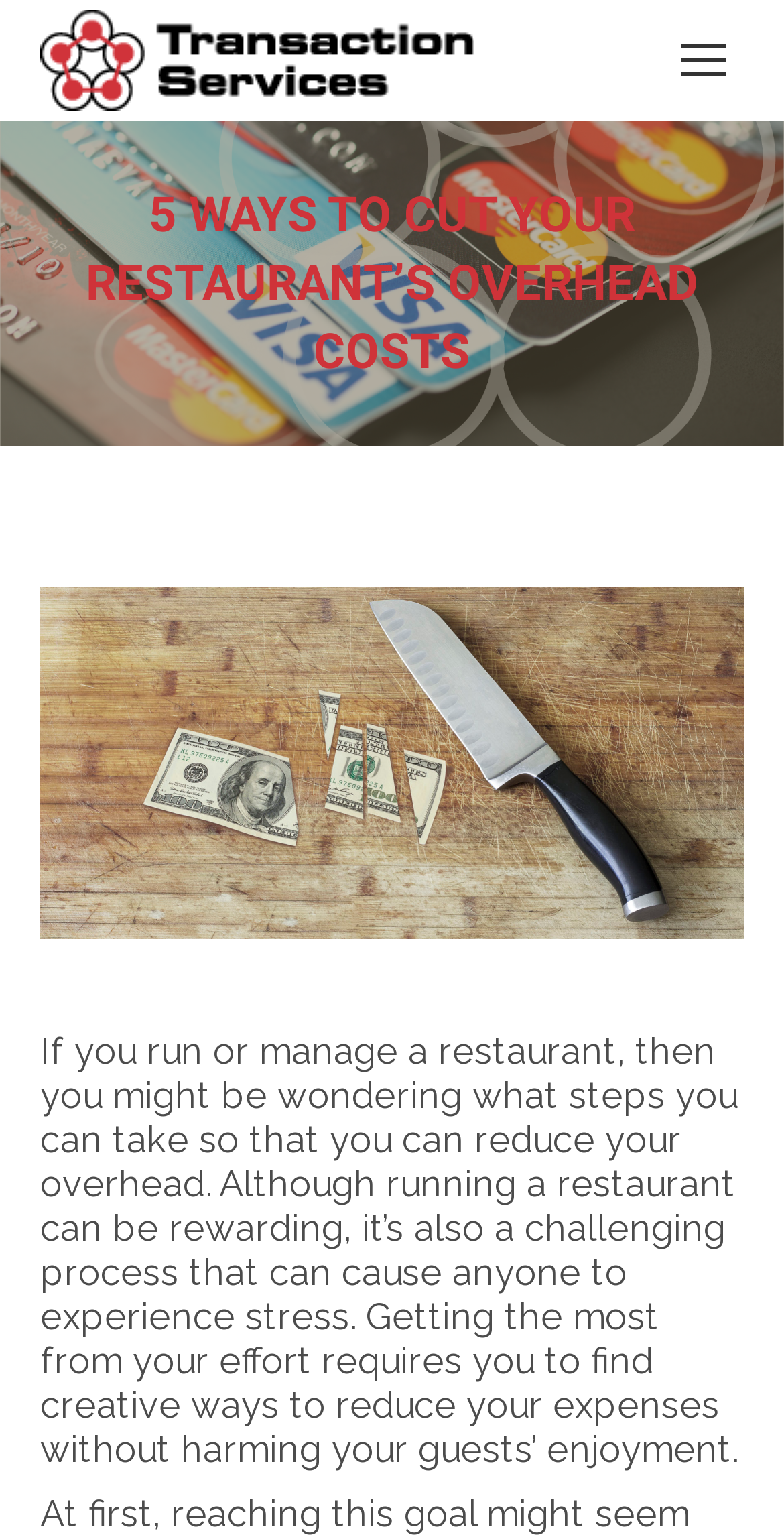What is the purpose of the article?
Can you provide a detailed and comprehensive answer to the question?

The article's purpose is to provide tips and advice to restaurant owners on how to cut their overhead costs, as indicated by the heading and the content of the article.